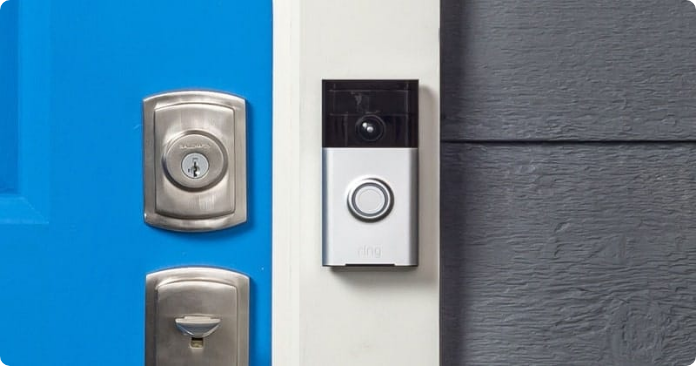Use a single word or phrase to answer the question:
What is labeled on the circular button?

Ring